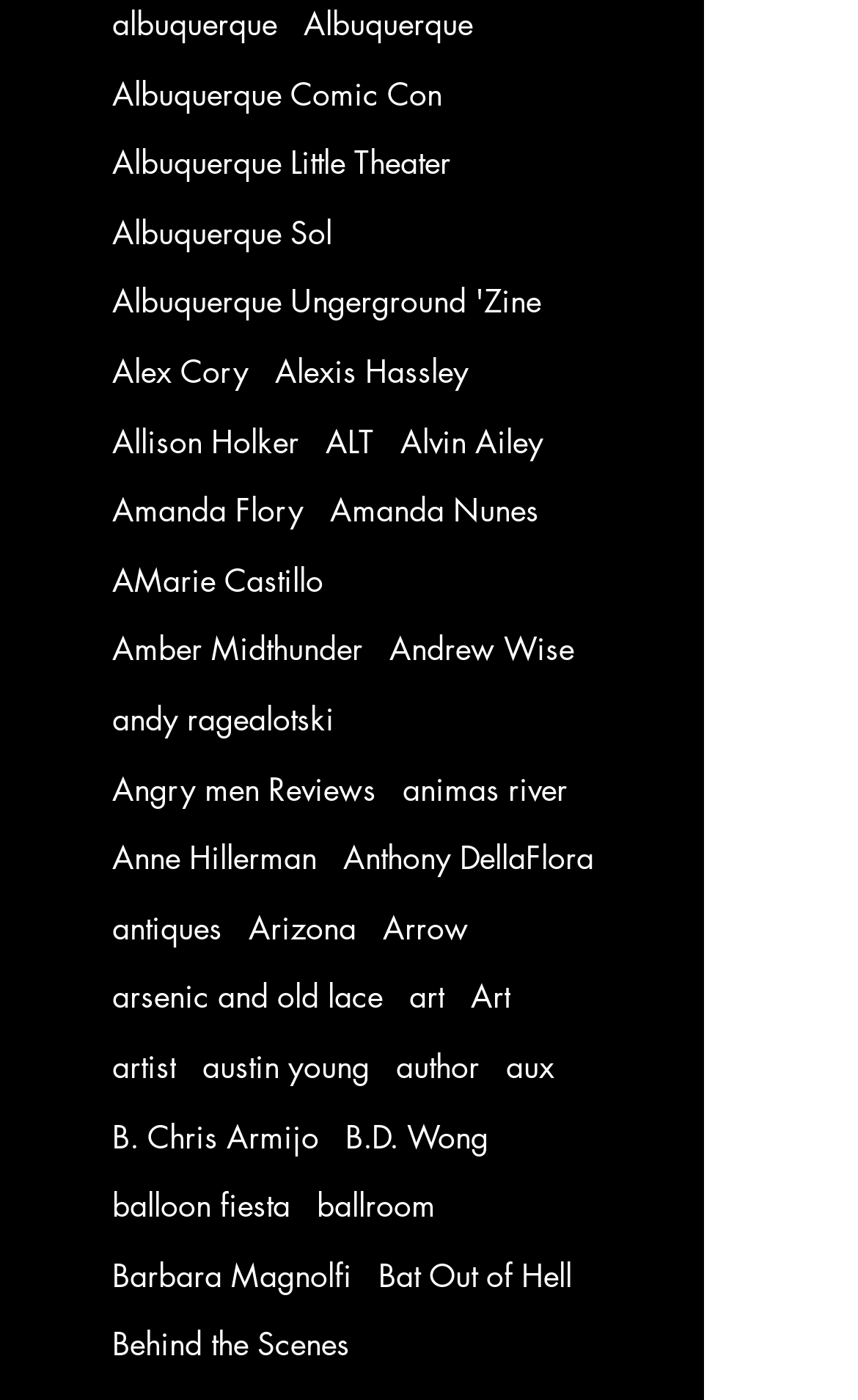Give a one-word or one-phrase response to the question:
Is there a link to 'art' on this webpage?

yes